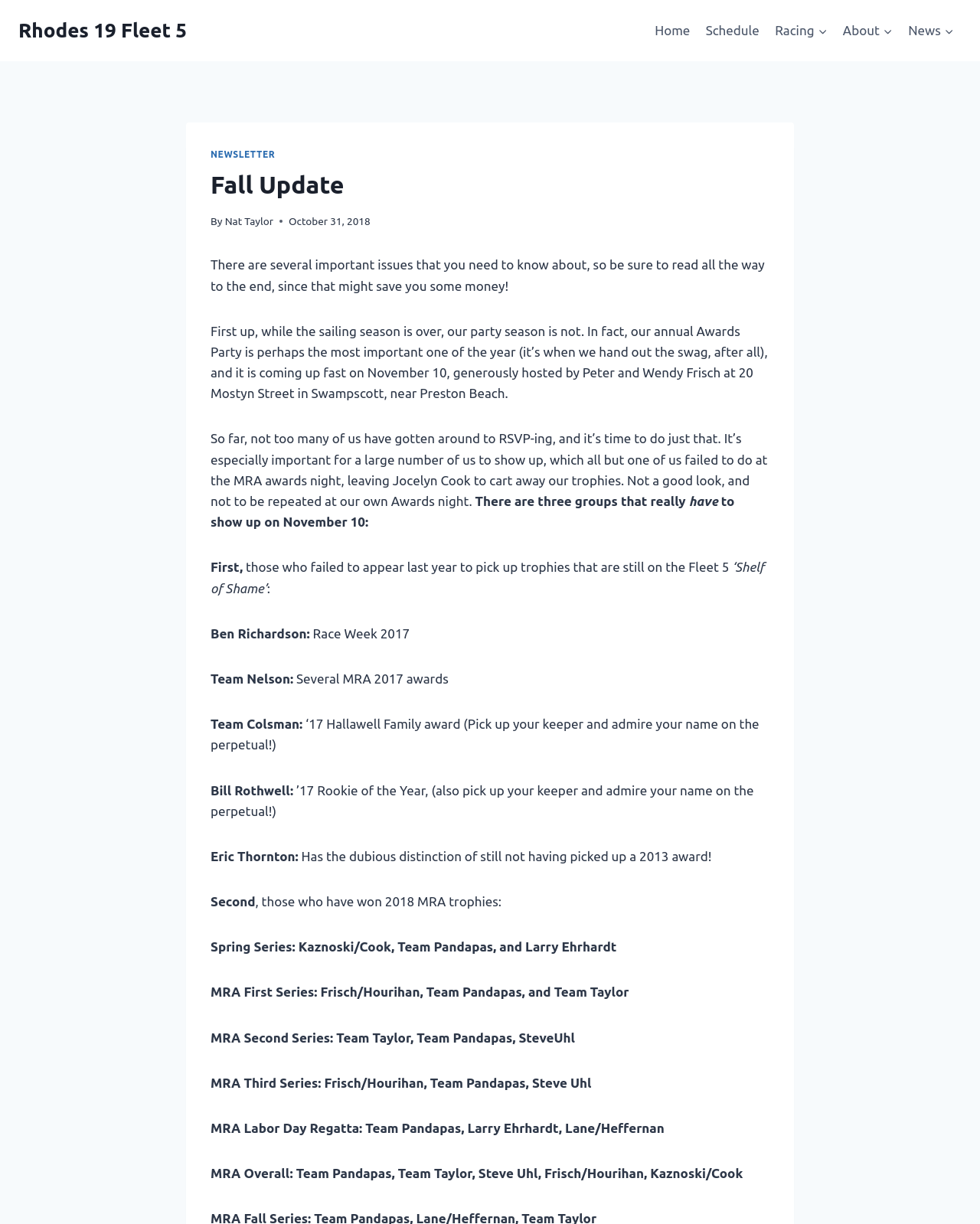Locate the bounding box coordinates of the element to click to perform the following action: 'Click About'. The coordinates should be given as four float values between 0 and 1, in the form of [left, top, right, bottom].

[0.852, 0.01, 0.919, 0.04]